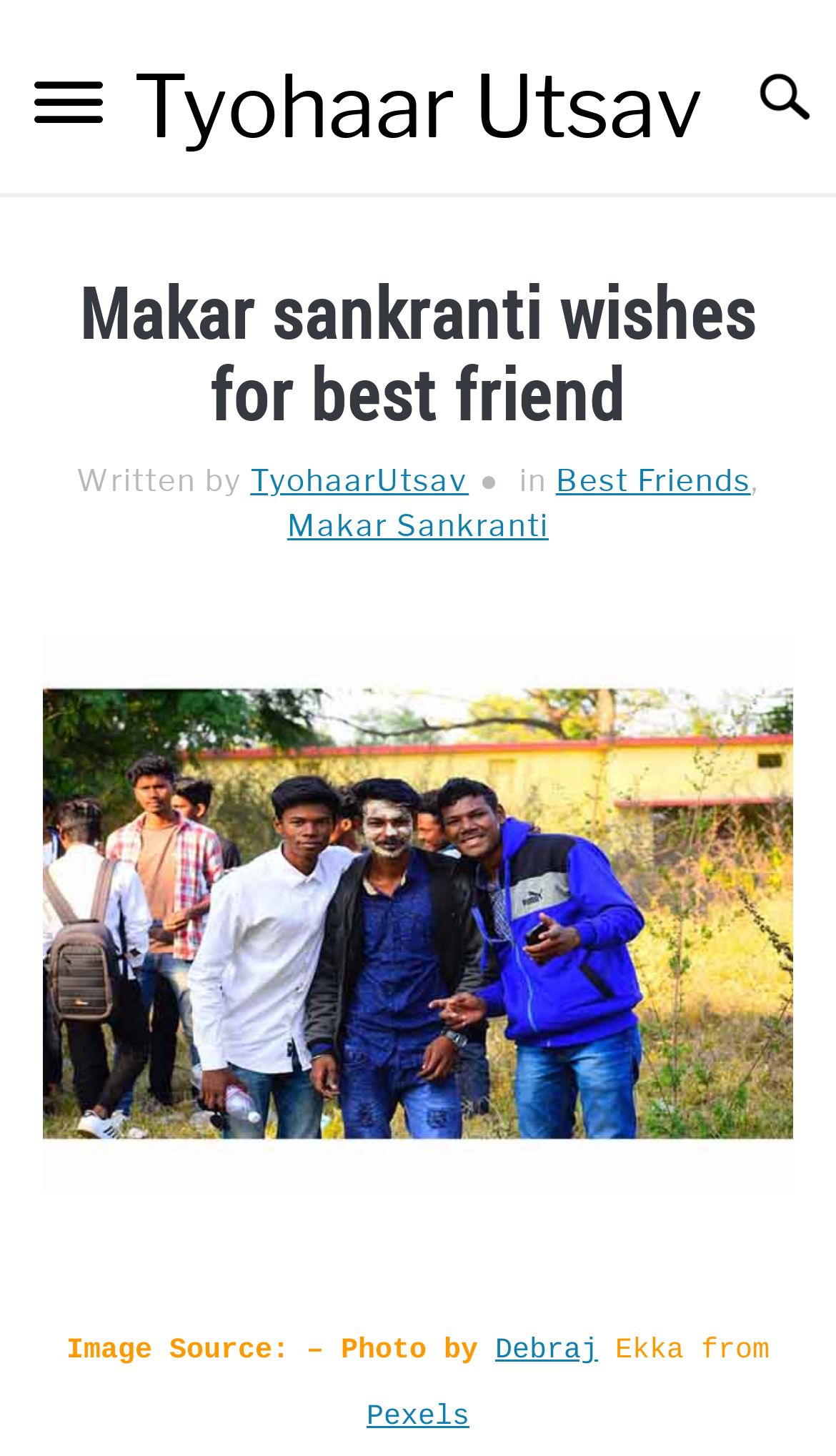Based on the element description "Happy New Year", predict the bounding box coordinates of the UI element.

[0.0, 0.134, 1.0, 0.203]